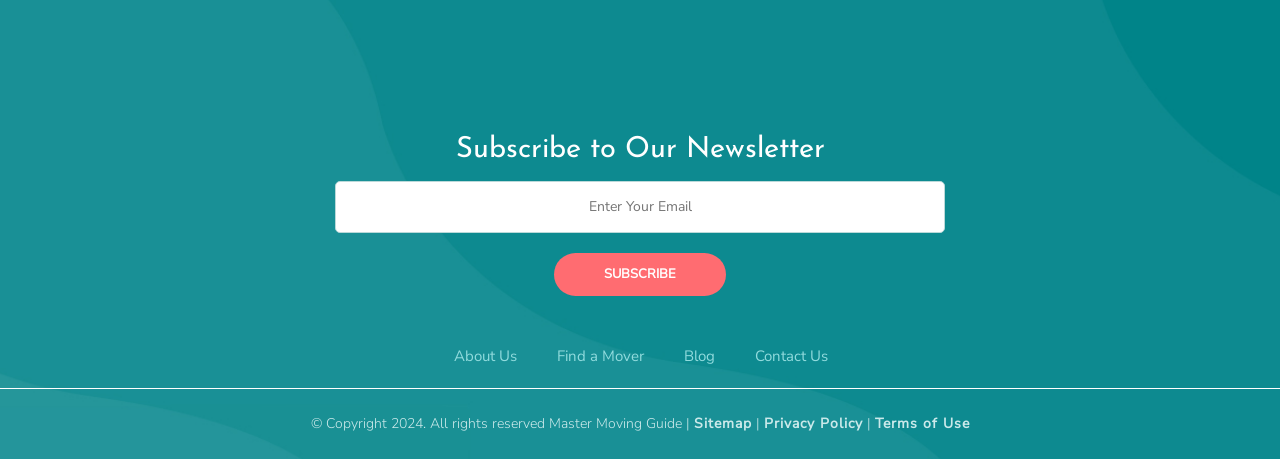Predict the bounding box of the UI element based on this description: "Blog".

[0.534, 0.754, 0.559, 0.798]